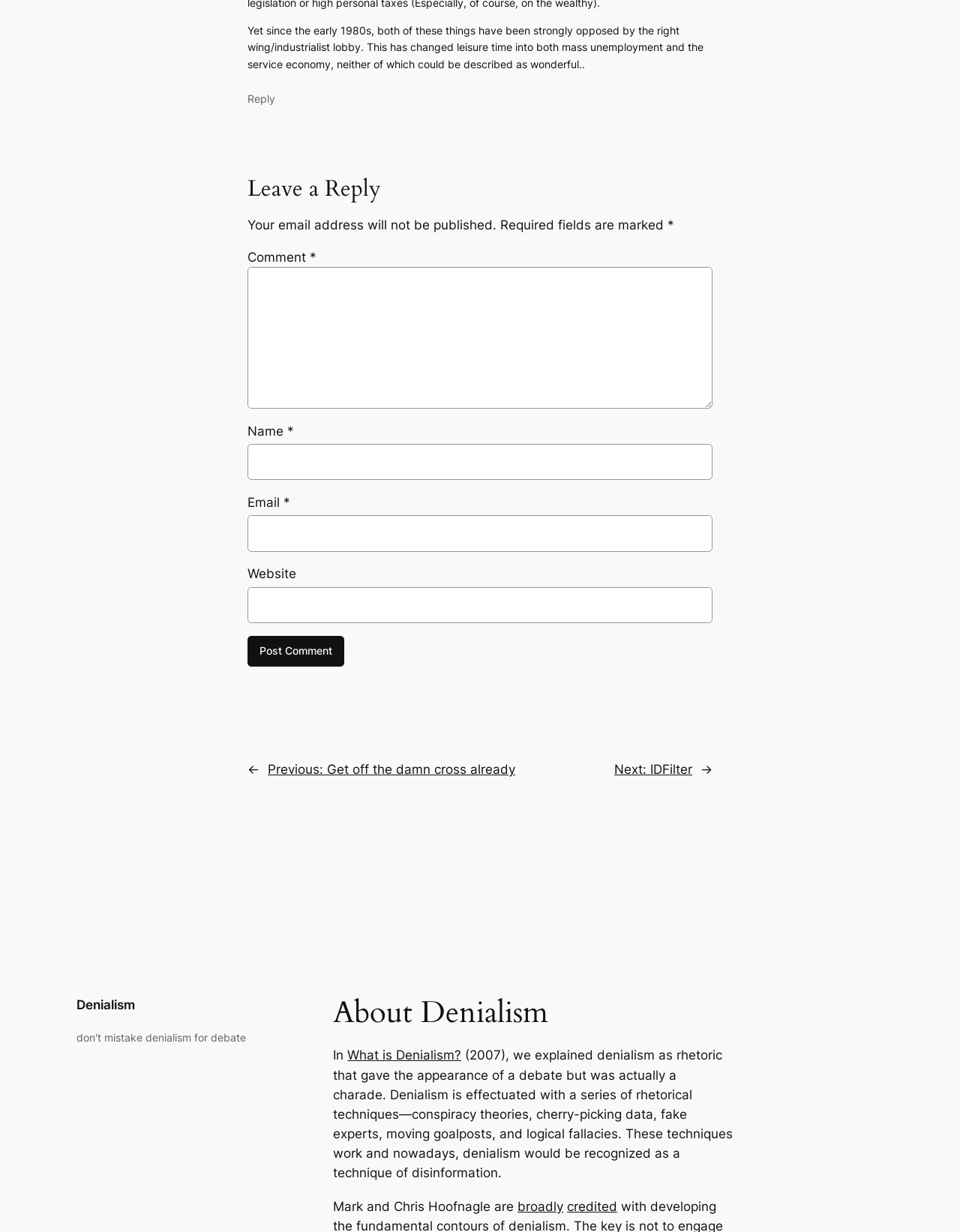What is the navigation menu item below the 'Post Comment' button?
Please answer the question as detailed as possible based on the image.

The navigation menu item below the 'Post Comment' button is labeled 'Posts'. It contains links to previous and next posts, allowing users to navigate through the website's content.